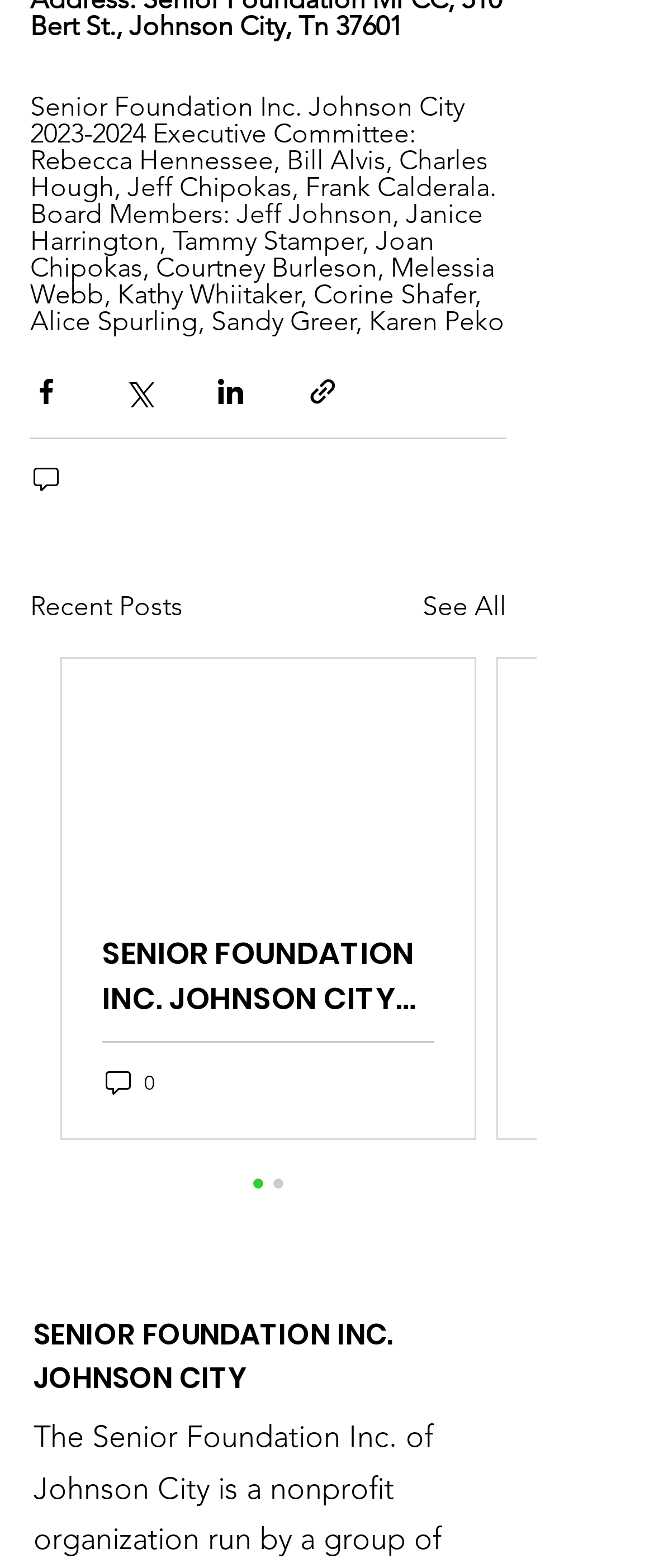Predict the bounding box coordinates for the UI element described as: "aria-label="Share via link"". The coordinates should be four float numbers between 0 and 1, presented as [left, top, right, bottom].

[0.469, 0.239, 0.518, 0.259]